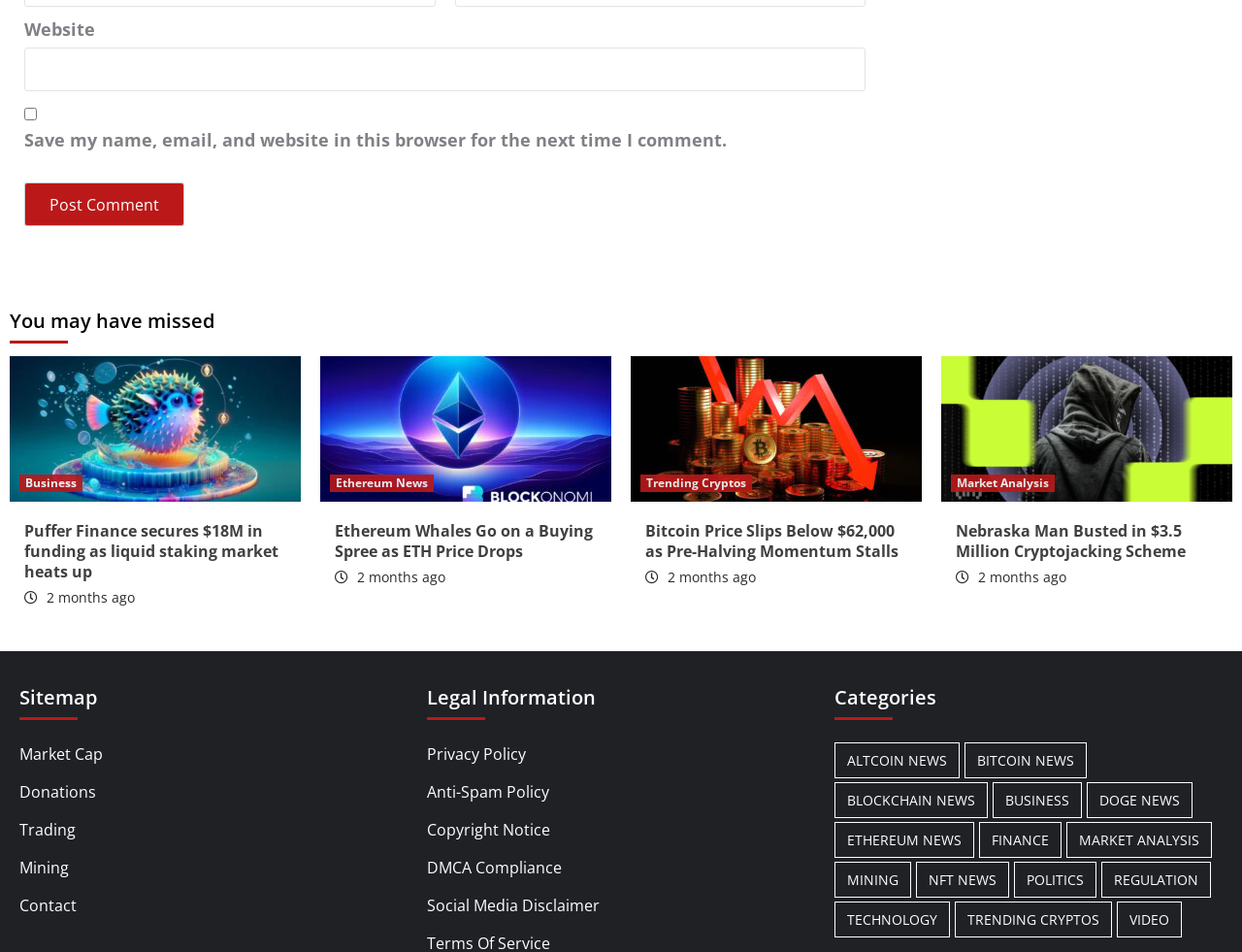What is the topic of the first article?
Using the image, elaborate on the answer with as much detail as possible.

The first article is about Puffer Finance securing $18M in funding as liquid staking market heats up, which can be inferred from the heading 'Puffer Finance secures $18M in funding as liquid staking market heats up'.